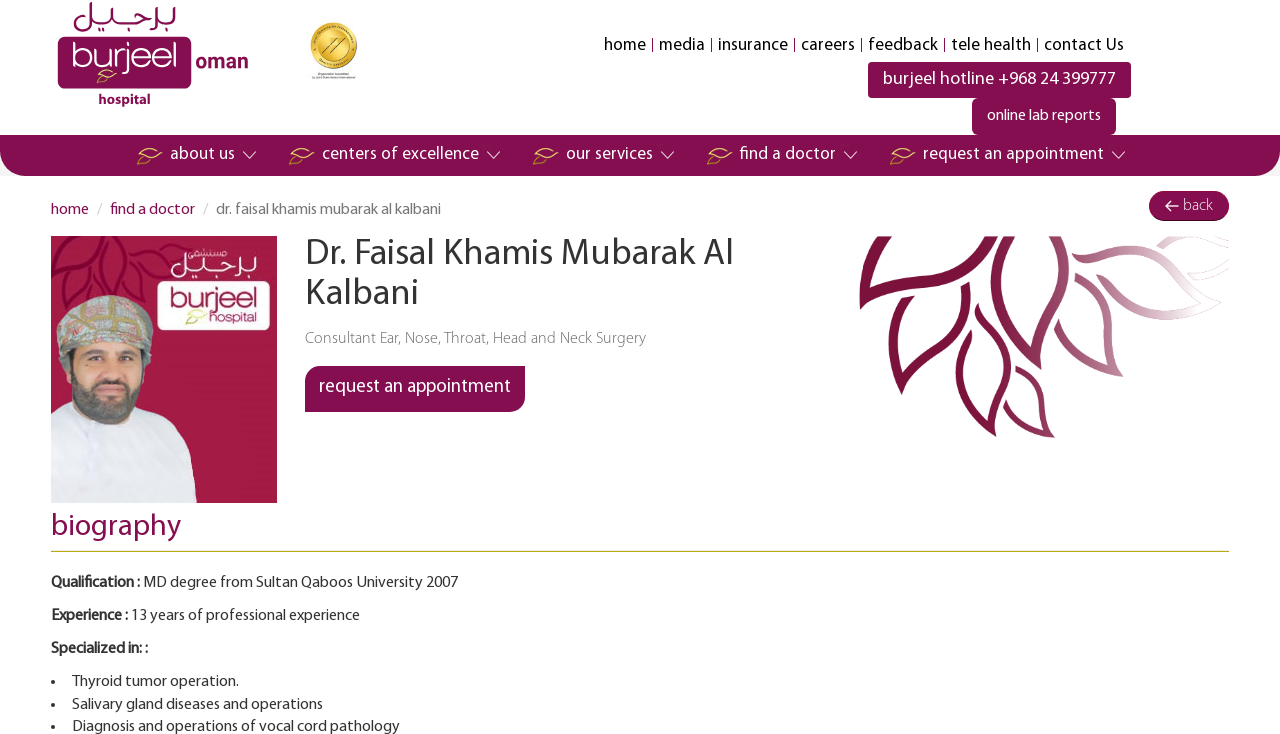Provide an in-depth caption for the elements present on the webpage.

The webpage is about Burjeel Hospital, a healthcare management and consultant facility based in Oman. At the top, there is a logo image and a link to the homepage. Below the logo, there is a navigation menu with links to various sections, including "home", "media", "insurance", "careers", "feedback", "tele health", and "contact us". 

To the right of the navigation menu, there are two buttons: "Burjeel hotline" with a phone number and "online lab reports". 

Below the navigation menu, there are three links: "about us", "our services", and "find a doctor". The "find a doctor" link is repeated below, along with a link to "request an appointment". 

On the left side of the page, there is a large image, and below it, there is a section about Dr. Faisal Khamis Mubarak Al Kalbani, a consultant Ear, Nose, Throat, Head and Neck Surgery. This section includes a heading, a subheading, and a link to "request an appointment". There is also a button with the same text. 

To the right of the doctor's section, there is another image. Below the images, there is a biography section with a heading, a separator line, and several paragraphs of text describing the doctor's qualifications, experience, and specialties. The specialties are listed in bullet points.